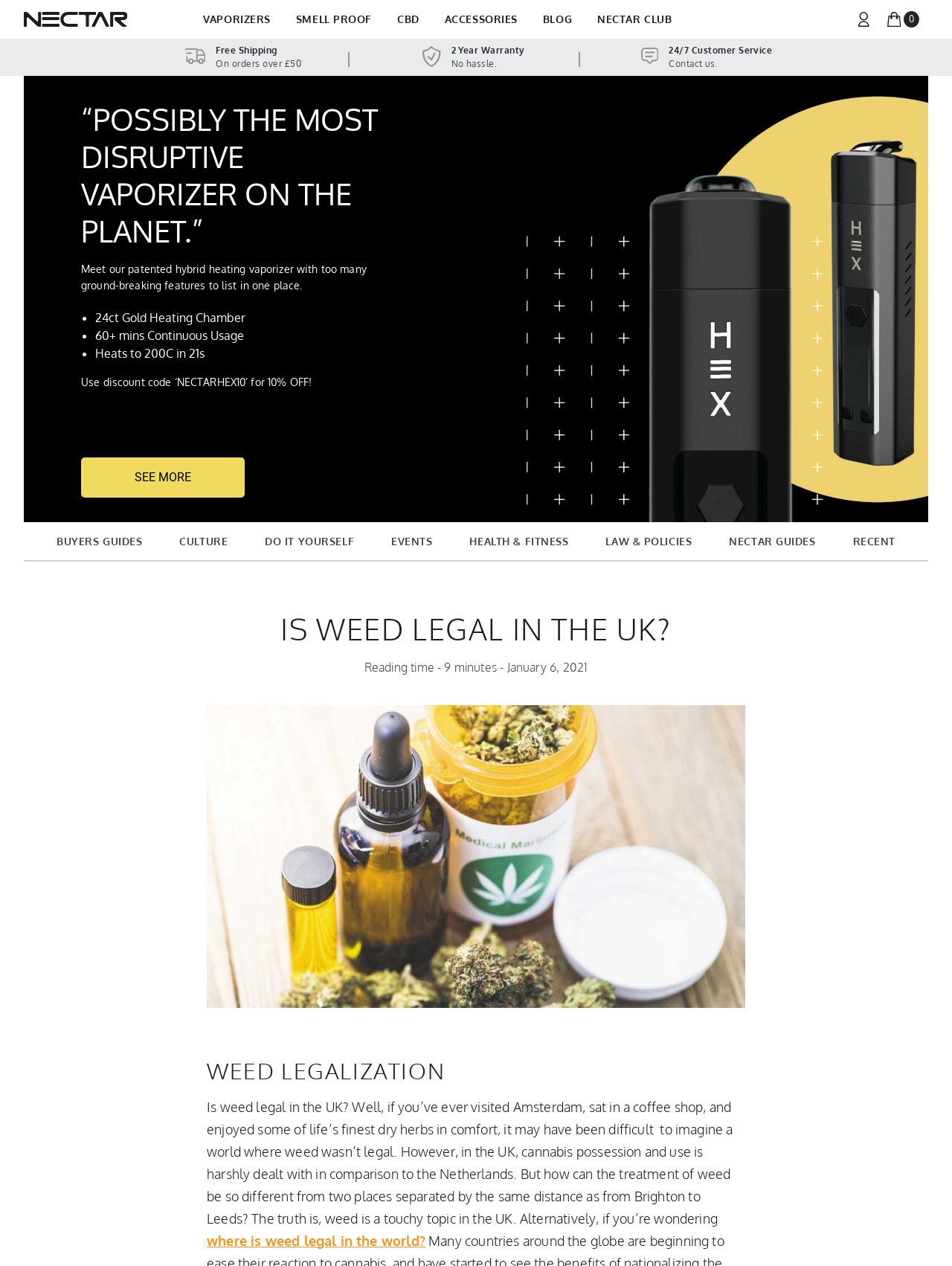Bounding box coordinates are given in the format (top-left x, top-left y, bottom-right x, bottom-right y). All values should be floating point numbers between 0 and 1. Provide the bounding box coordinate for the UI element described as: SMELL PROOF

[0.299, 0.0, 0.402, 0.03]